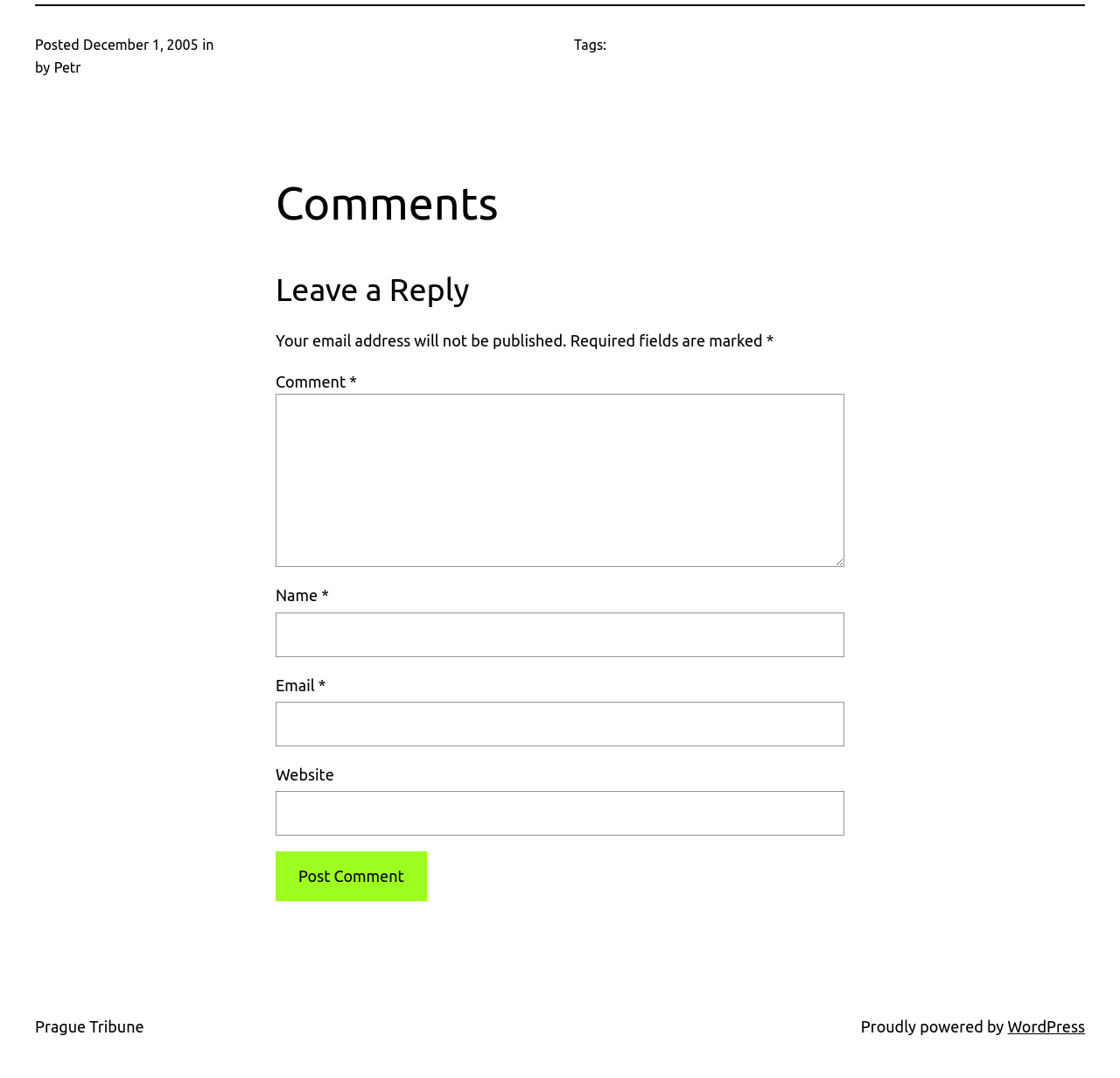How many fields are required to leave a comment?
Provide a detailed answer to the question using information from the image.

The answer can be found by looking at the fields labeled 'Comment', 'Name', and 'Email', which all have an asterisk symbol indicating they are required.